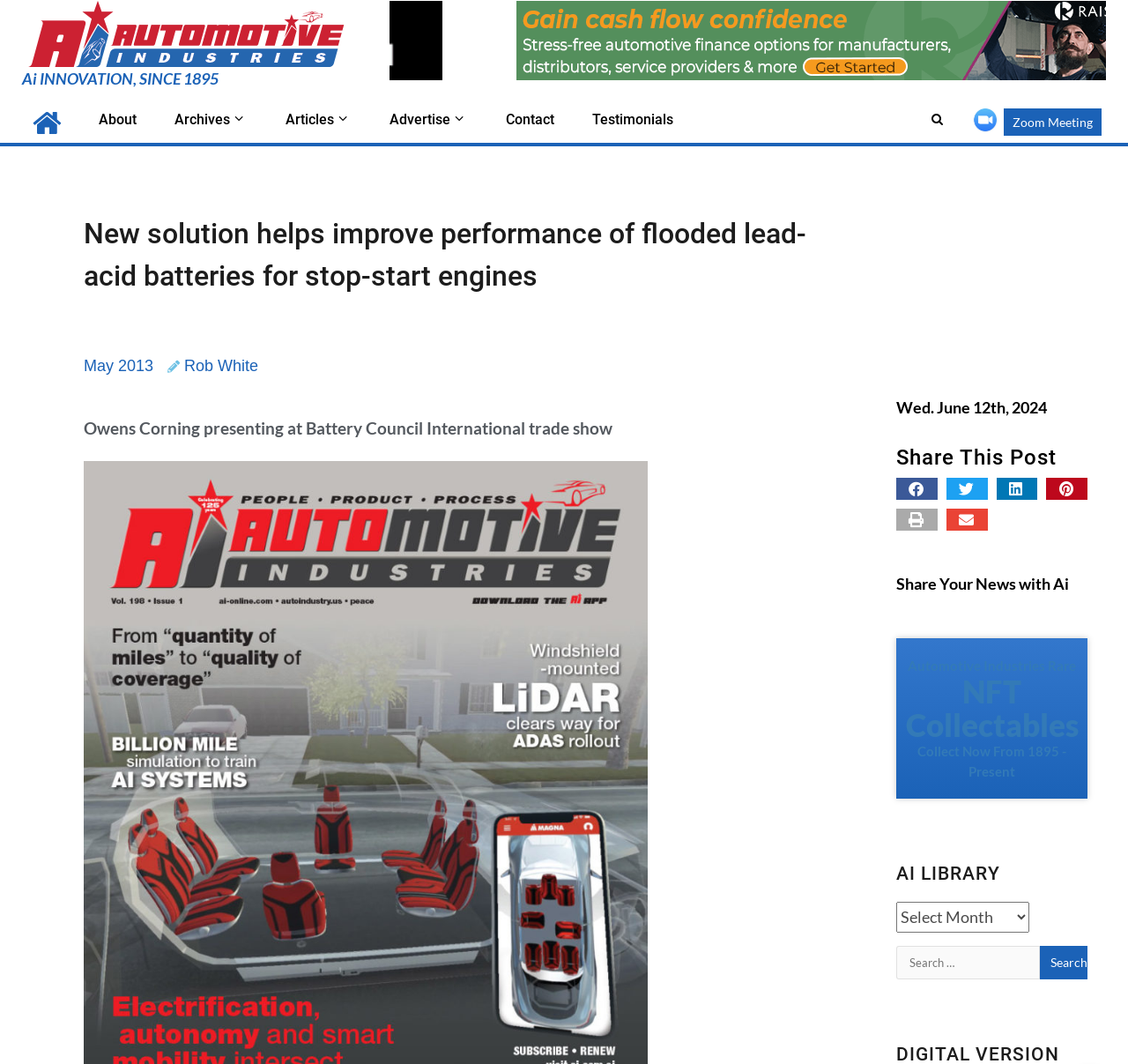What is the topic of the article?
Answer the question with a thorough and detailed explanation.

I found the answer by looking at the heading element with the content 'New solution helps improve performance of flooded lead-acid batteries for stop-start engines' which is located at the coordinates [0.035, 0.2, 0.81, 0.279]. This heading is likely to be the topic of the article.